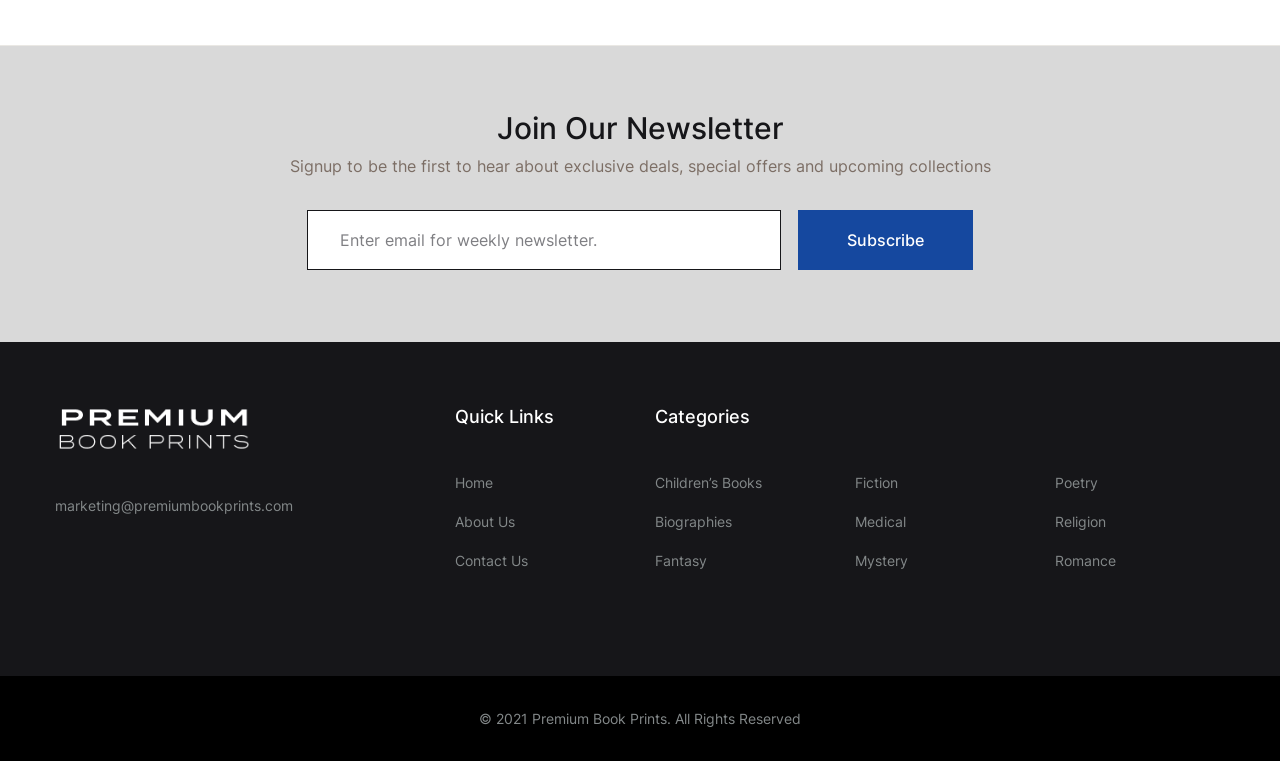What is the purpose of the textbox?
With the help of the image, please provide a detailed response to the question.

The textbox is labeled as 'Email *' and is required, indicating that it is used to input an email address, likely for subscribing to a newsletter or receiving updates.